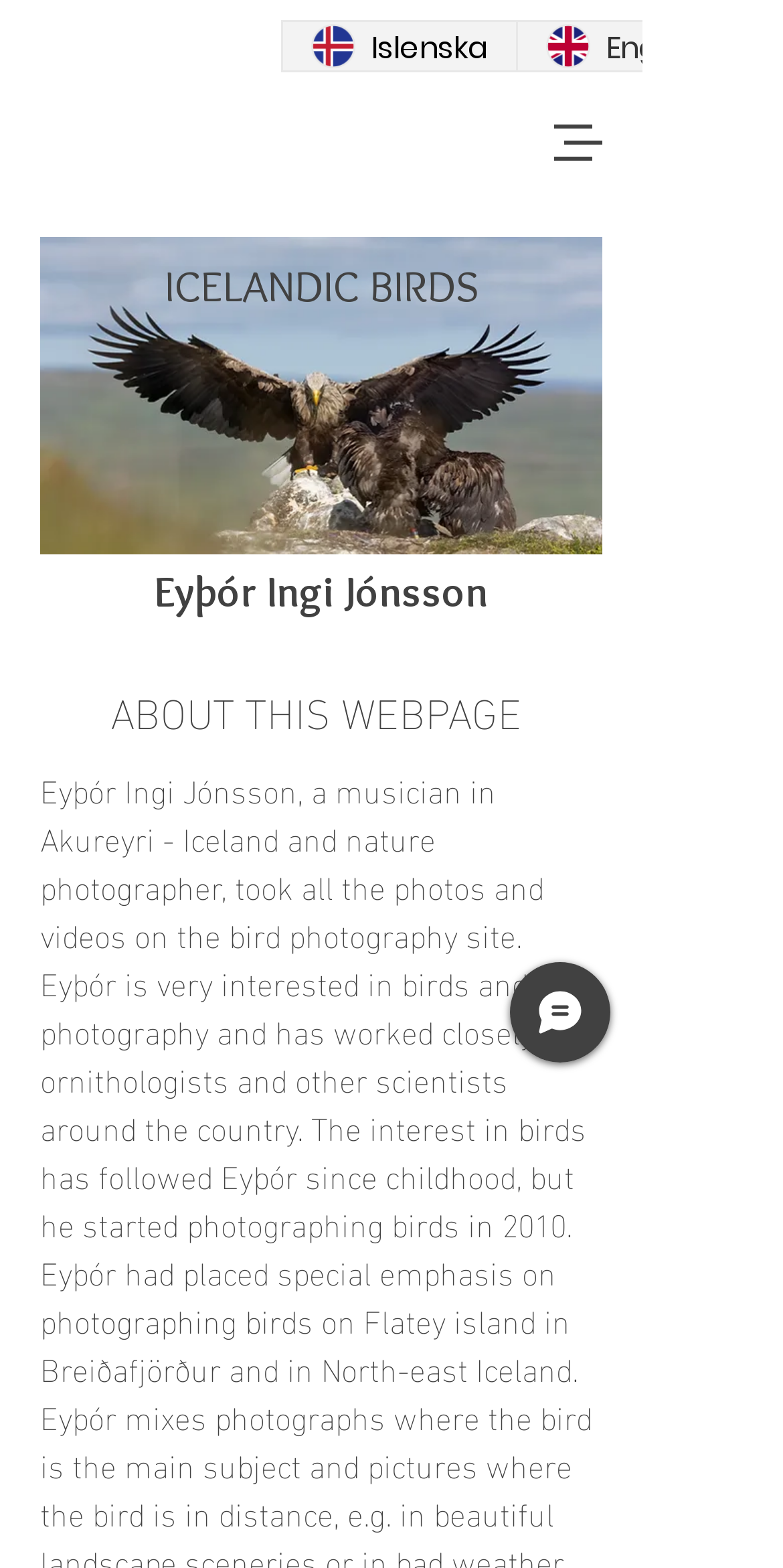Refer to the screenshot and give an in-depth answer to this question: What is the purpose of the 'Open navigation menu' button?

The button is labeled 'Open navigation menu' and has a popup dialog associated with it, indicating that it is used to open a navigation menu.